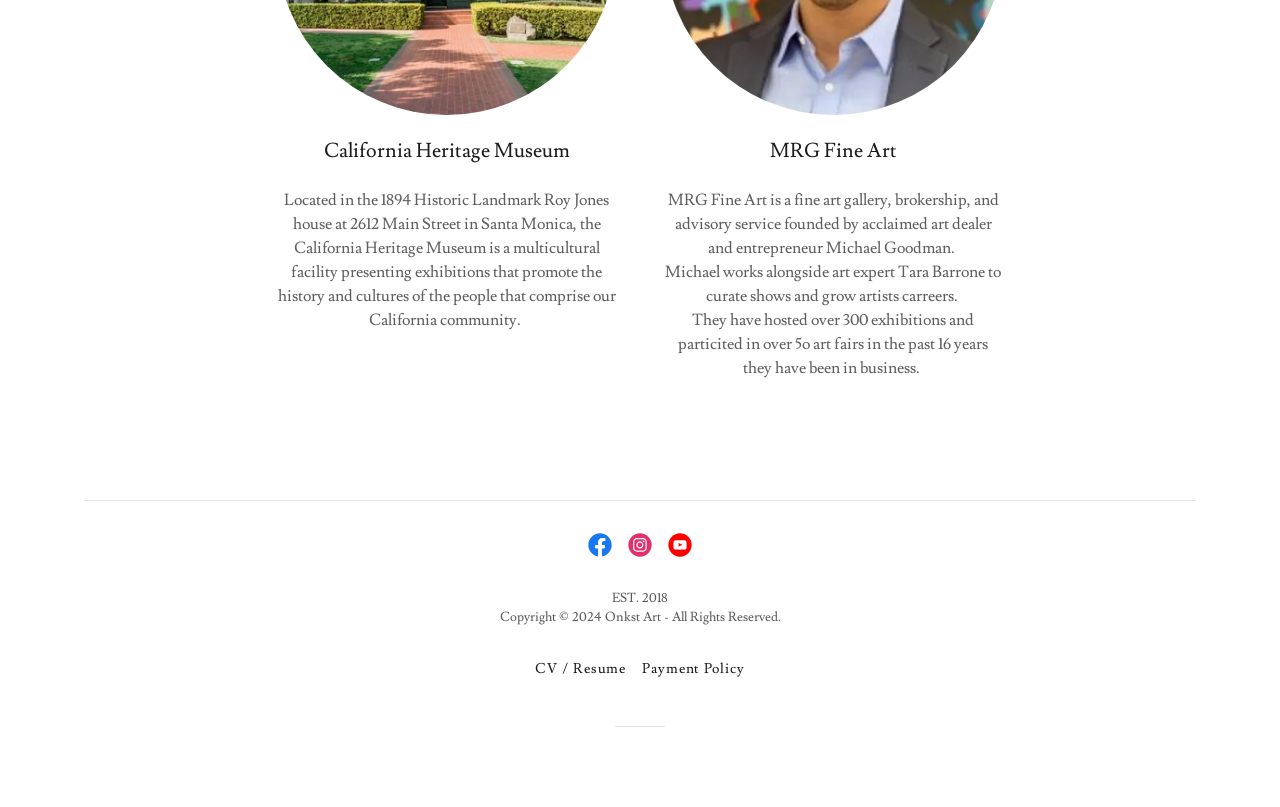What social media platforms are linked on the webpage?
Using the image, give a concise answer in the form of a single word or short phrase.

Facebook, Instagram, YouTube